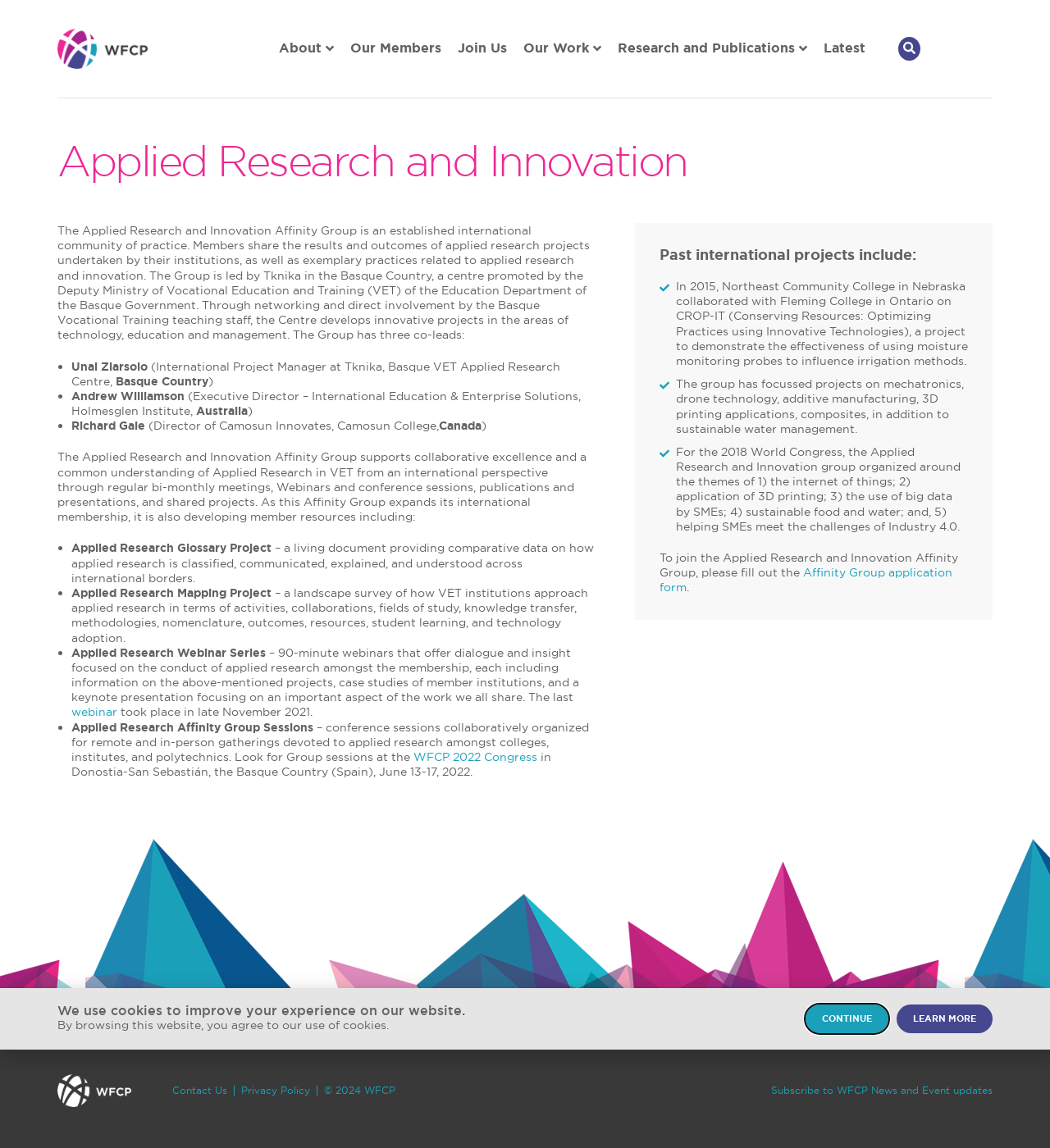Identify the bounding box coordinates of the region that needs to be clicked to carry out this instruction: "Click the 'Close' button". Provide these coordinates as four float numbers ranging from 0 to 1, i.e., [left, top, right, bottom].

None